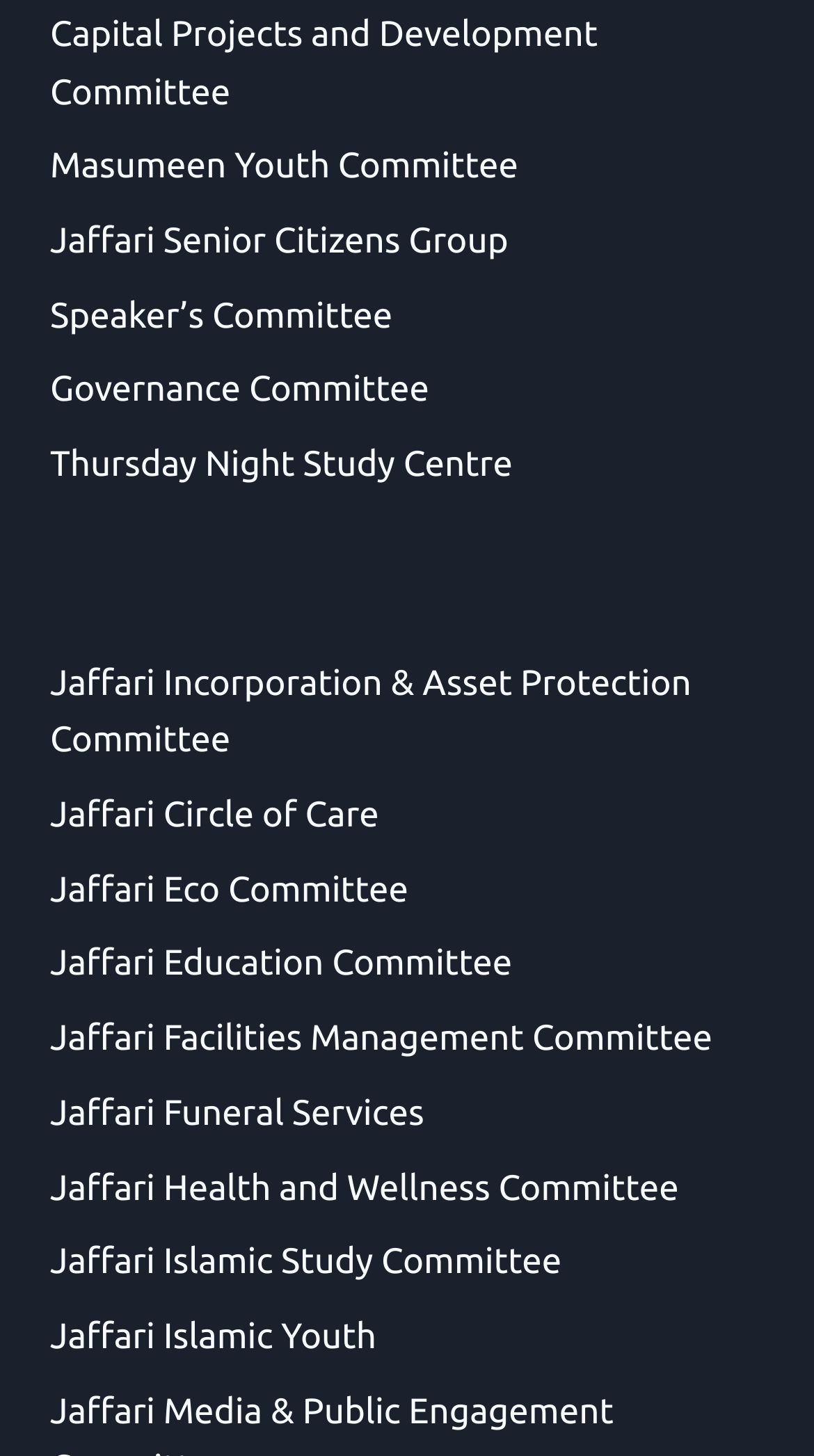Please determine the bounding box coordinates of the clickable area required to carry out the following instruction: "check Jaffari Funeral Services". The coordinates must be four float numbers between 0 and 1, represented as [left, top, right, bottom].

[0.062, 0.745, 0.521, 0.784]